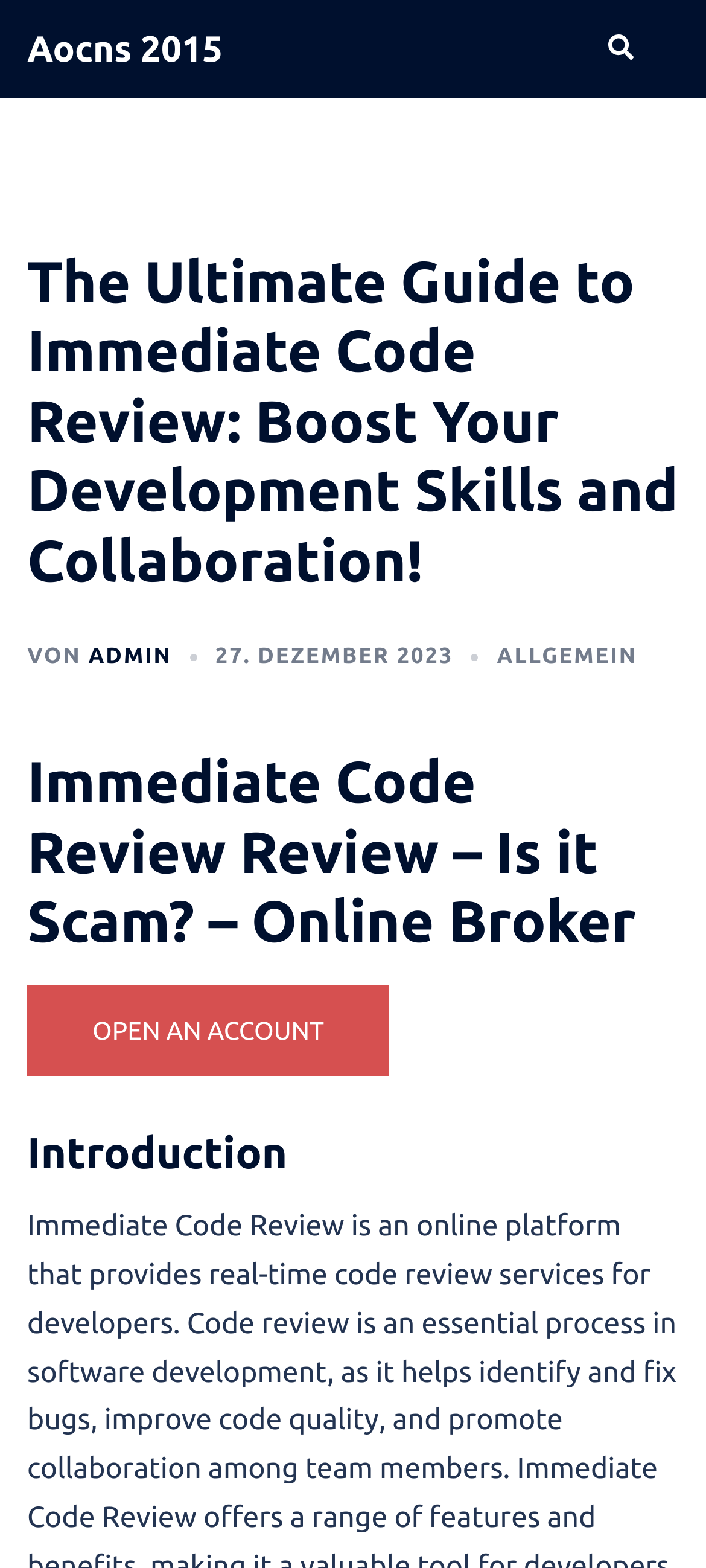Provide the bounding box coordinates for the specified HTML element described in this description: "Suche". The coordinates should be four float numbers ranging from 0 to 1, in the format [left, top, right, bottom].

[0.856, 0.022, 0.897, 0.041]